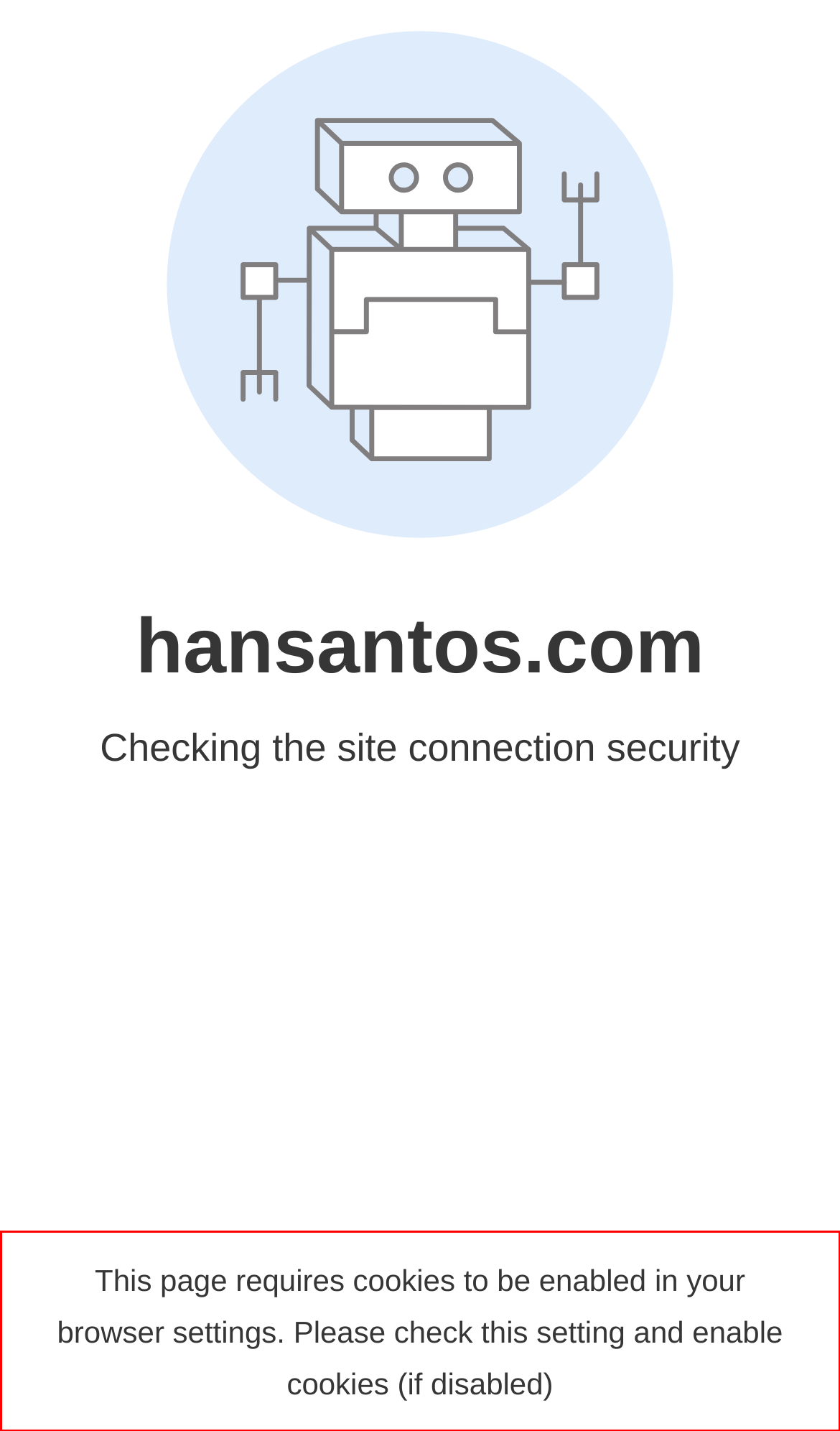Extract and provide the text found inside the red rectangle in the screenshot of the webpage.

This page requires cookies to be enabled in your browser settings. Please check this setting and enable cookies (if disabled)